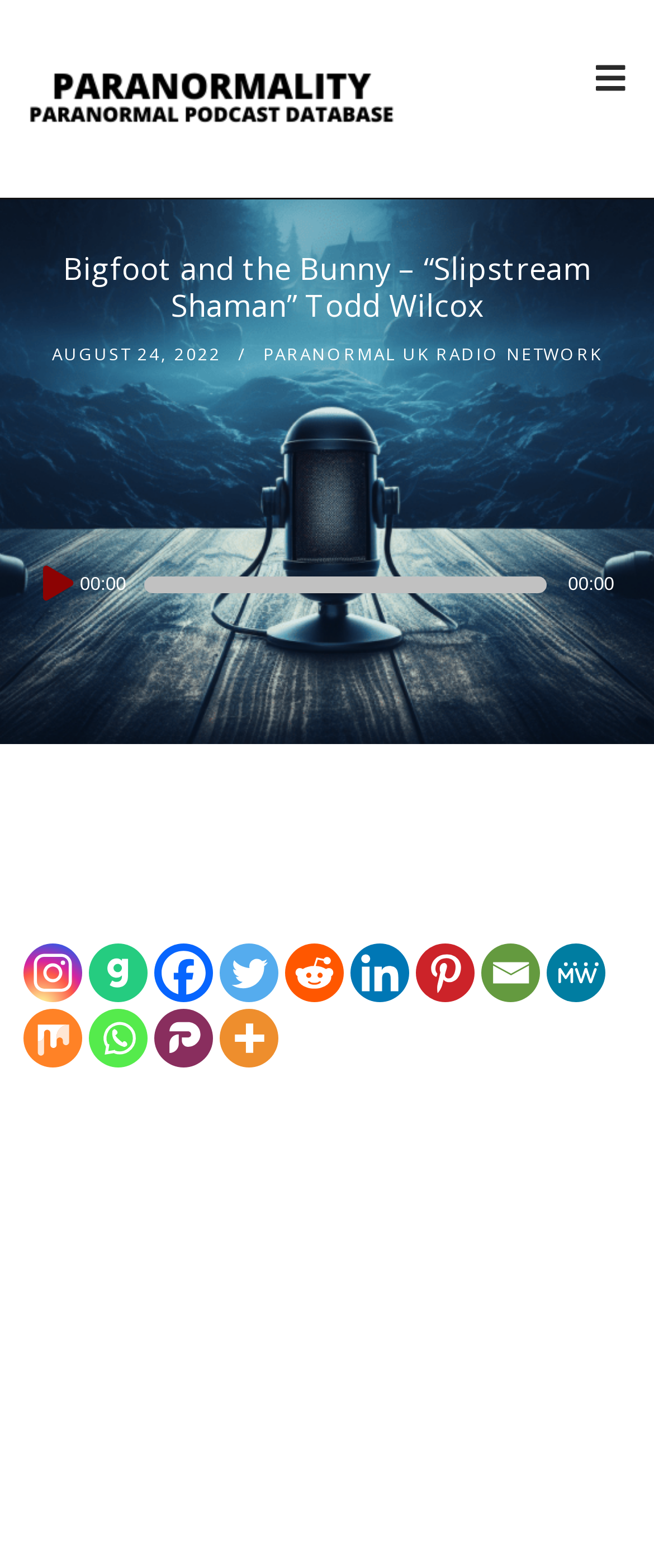What is the title of the book mentioned?
Using the image, elaborate on the answer with as much detail as possible.

I found the answer by reading the static text element that mentions the book title 'Slipstream Shaman: Using Quantum Healing for Individuals, Communities, the Planet, and Beyond'.